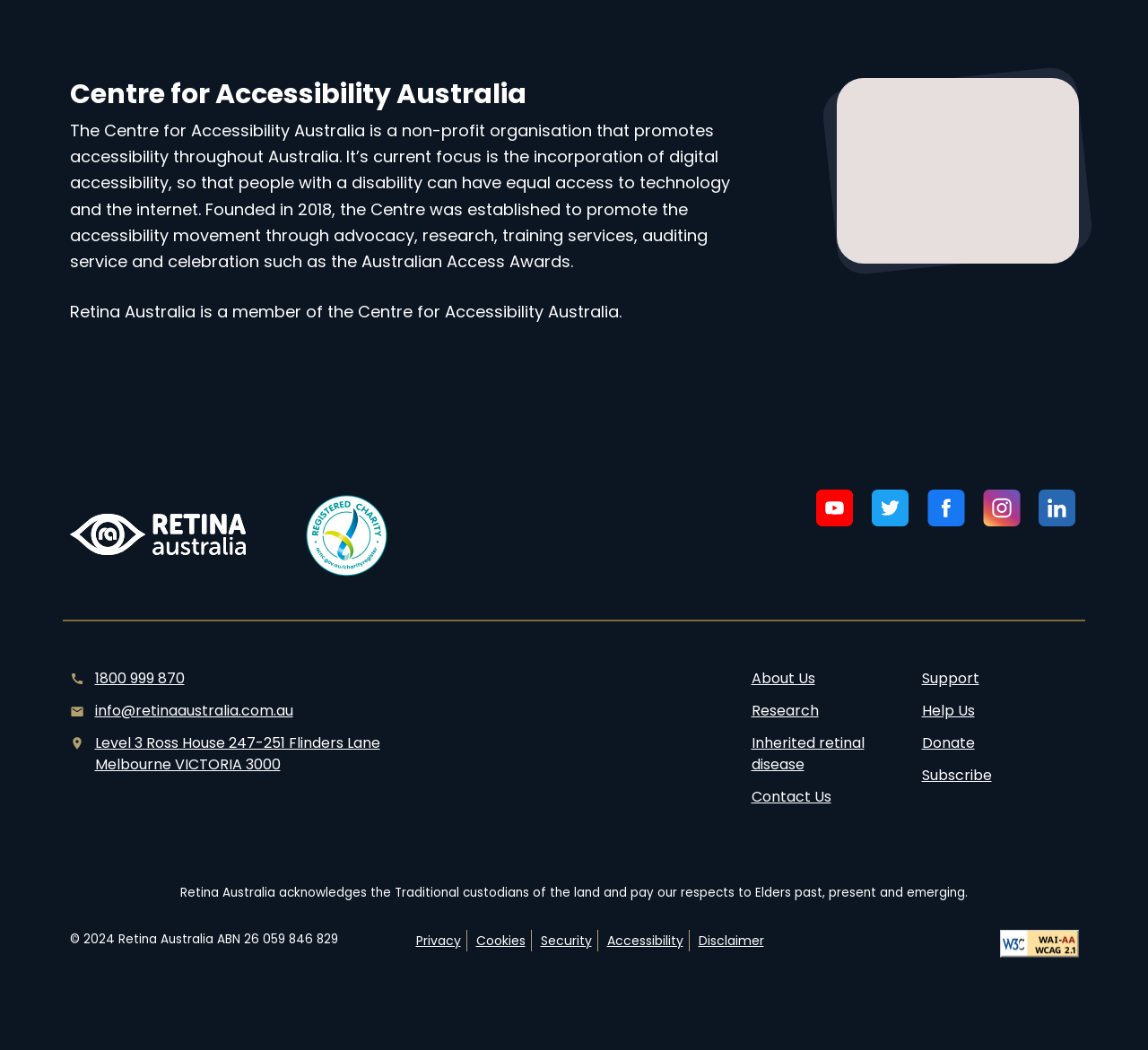Please find the bounding box coordinates of the element that must be clicked to perform the given instruction: "Visit the Center for Accessibility Australia website". The coordinates should be four float numbers from 0 to 1, i.e., [left, top, right, bottom].

[0.729, 0.075, 0.939, 0.251]